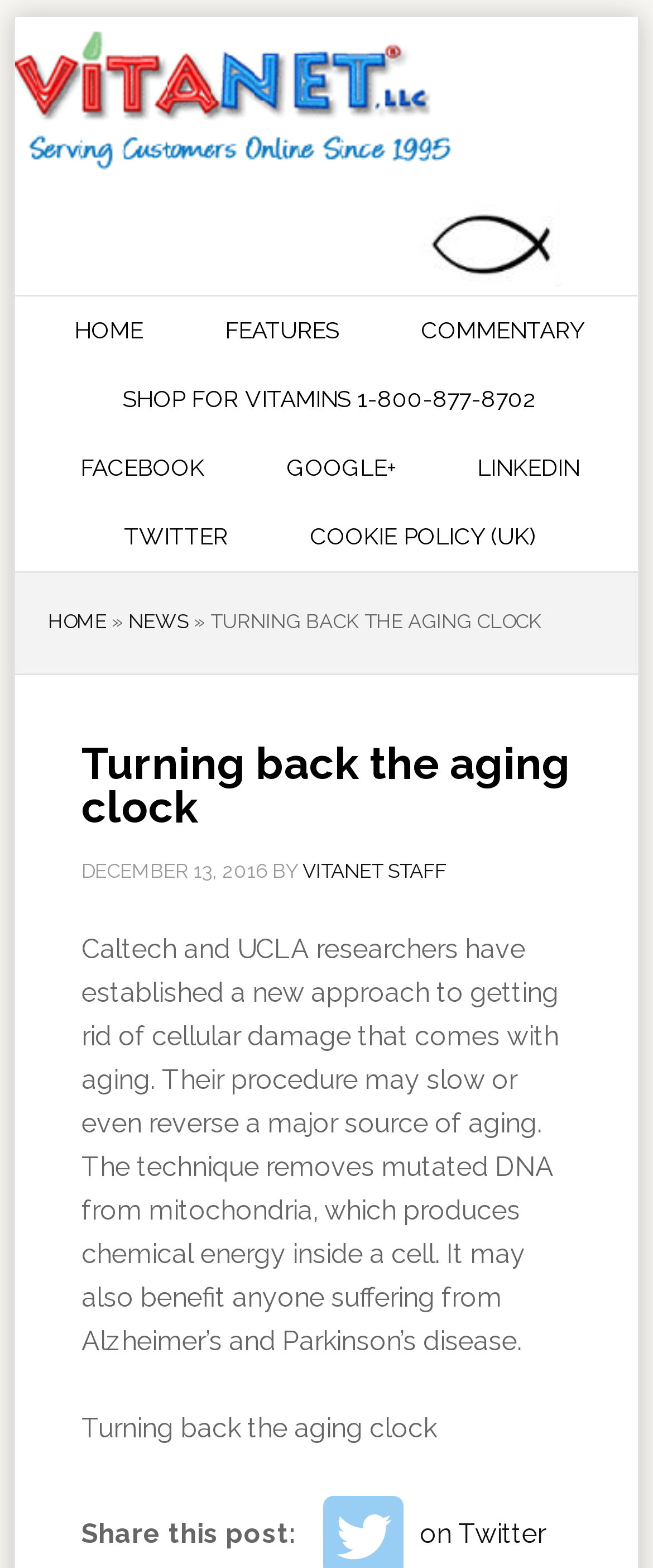Please determine the bounding box coordinates for the element that should be clicked to follow these instructions: "visit facebook page".

[0.059, 0.277, 0.377, 0.321]